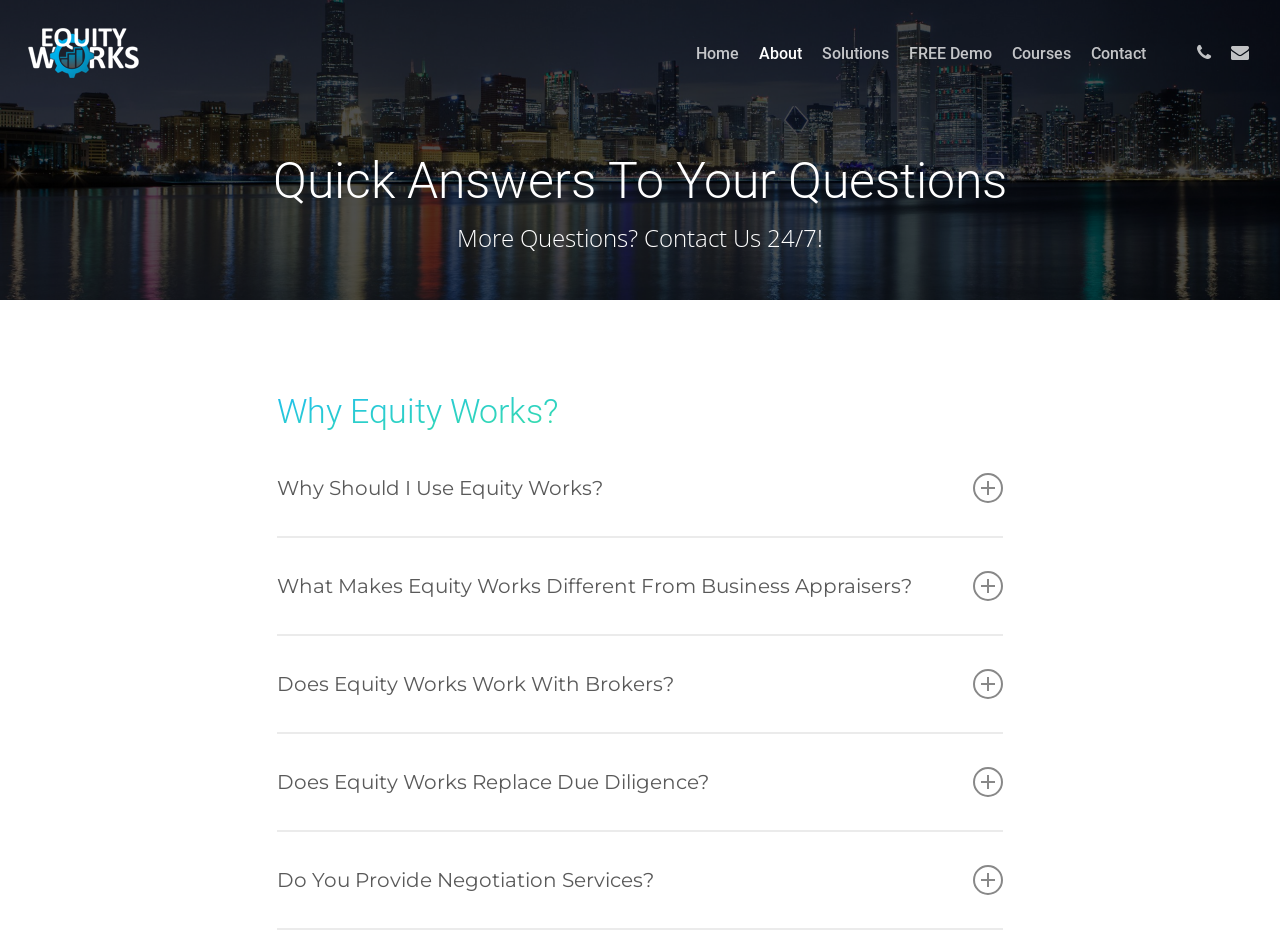Predict the bounding box coordinates of the area that should be clicked to accomplish the following instruction: "Click on the 'Home' link at the top". The bounding box coordinates should consist of four float numbers between 0 and 1, i.e., [left, top, right, bottom].

[0.536, 0.048, 0.585, 0.065]